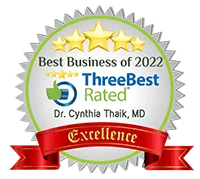What is the color of the thumbs-up icon?
Please elaborate on the answer to the question with detailed information.

The caption describes the thumbs-up icon as 'blue', which reinforces the message of quality and trust.